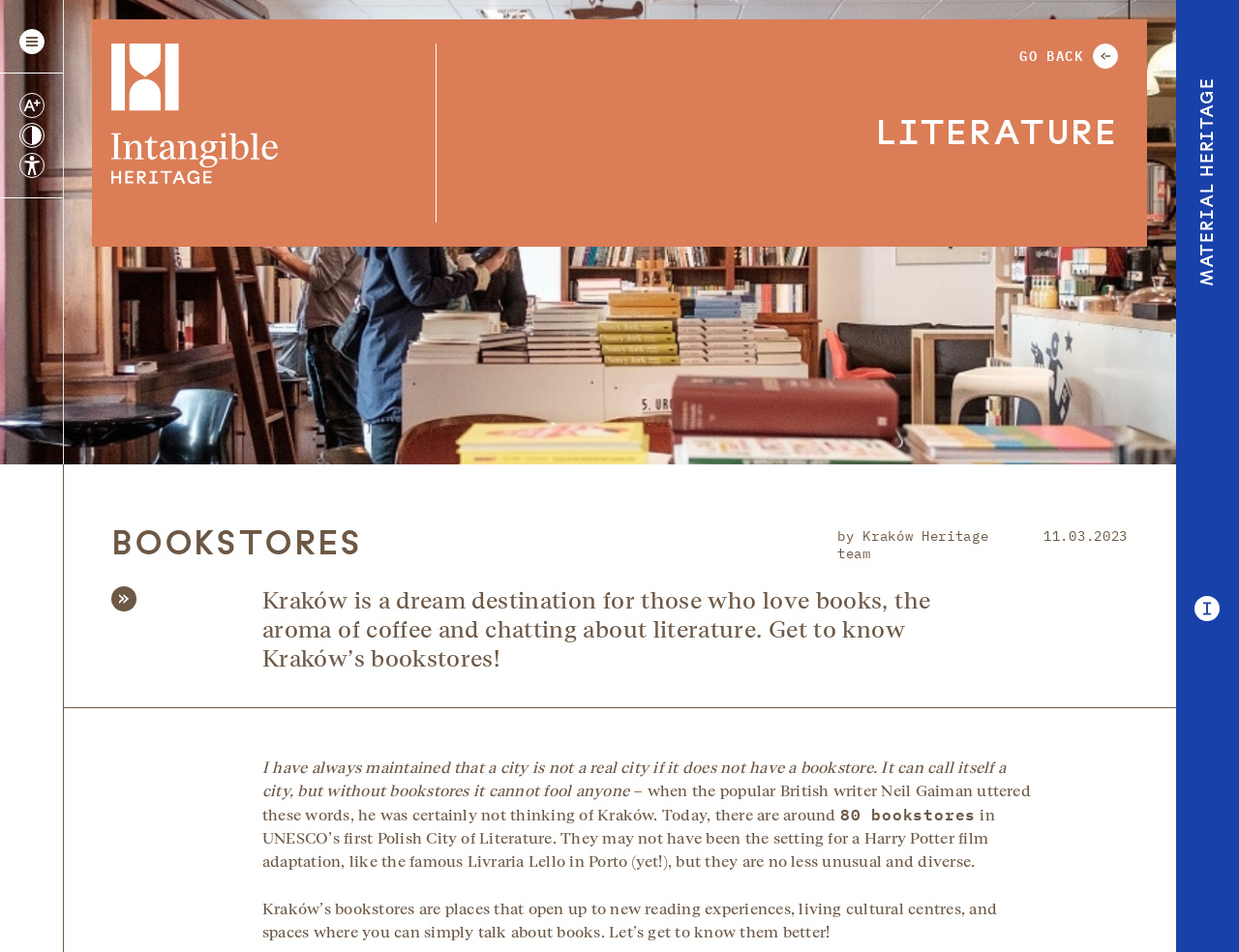Using the details from the image, please elaborate on the following question: How many bookstores are there in Kraków?

According to the webpage, there are around 80 bookstores in Kraków, which is a UNESCO City of Literature.